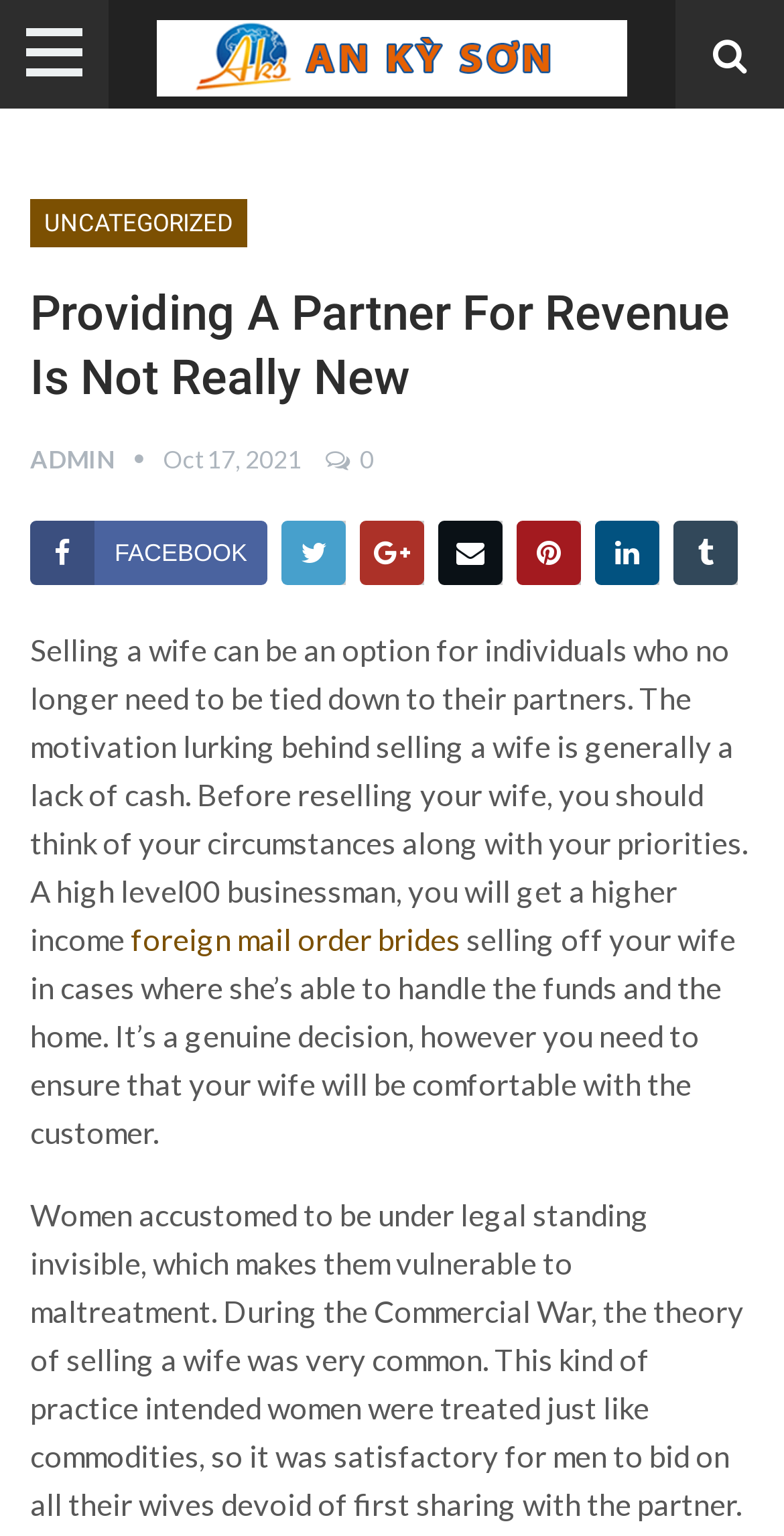What is the motivation behind selling a wife?
Offer a detailed and full explanation in response to the question.

According to the webpage, the motivation behind selling a wife is generally a lack of cash. This is mentioned in the text 'Selling a wife can be an option for individuals who no longer need to be tied down to their partners. The motivation lurking behind selling a wife is generally a lack of cash.'